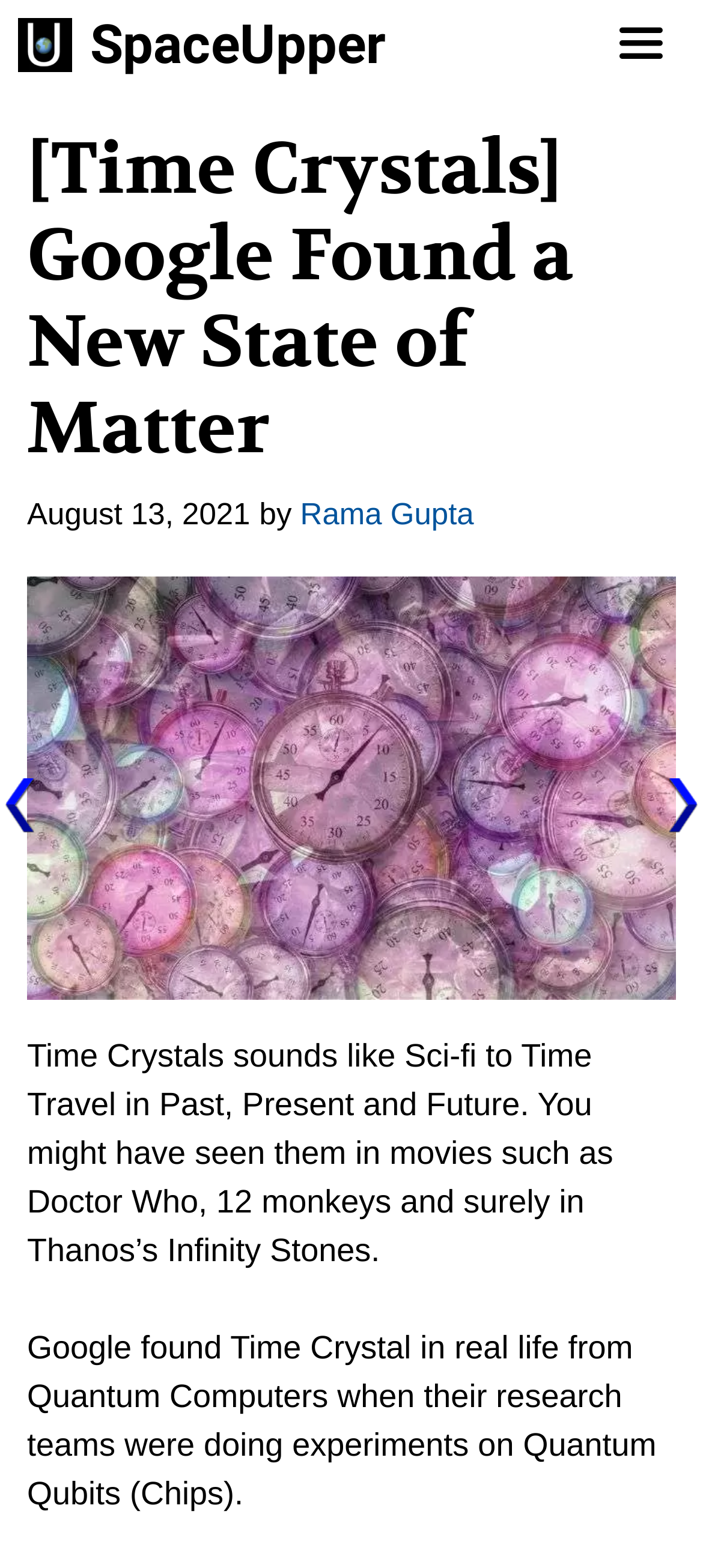Give a detailed account of the webpage, highlighting key information.

The webpage is about Time Crystals, a new state of matter discovered by Google. At the top of the page, there is a navigation bar with a logo "SpaceUpper" on the left and a menu button on the right. Below the navigation bar, there is a header section that takes up most of the width of the page. The header section contains the title "[Time Crystals] Google Found a New State of Matter" in a large font, followed by the date "August 13, 2021" and the author's name "Rama Gupta".

Below the header section, there is a large image of Time Crystals that spans almost the entire width of the page. The image is accompanied by a brief introduction to Time Crystals, which describes them as a concept often seen in science fiction movies and TV shows, but now discovered in real life by Google's research teams.

The introduction is divided into two paragraphs. The first paragraph explains that Time Crystals are often associated with time travel and infinite power sources, while the second paragraph reveals that Google discovered Time Crystals in their experiments on Quantum Qubits. Overall, the webpage appears to be an article or blog post about the discovery of Time Crystals and their potential applications.